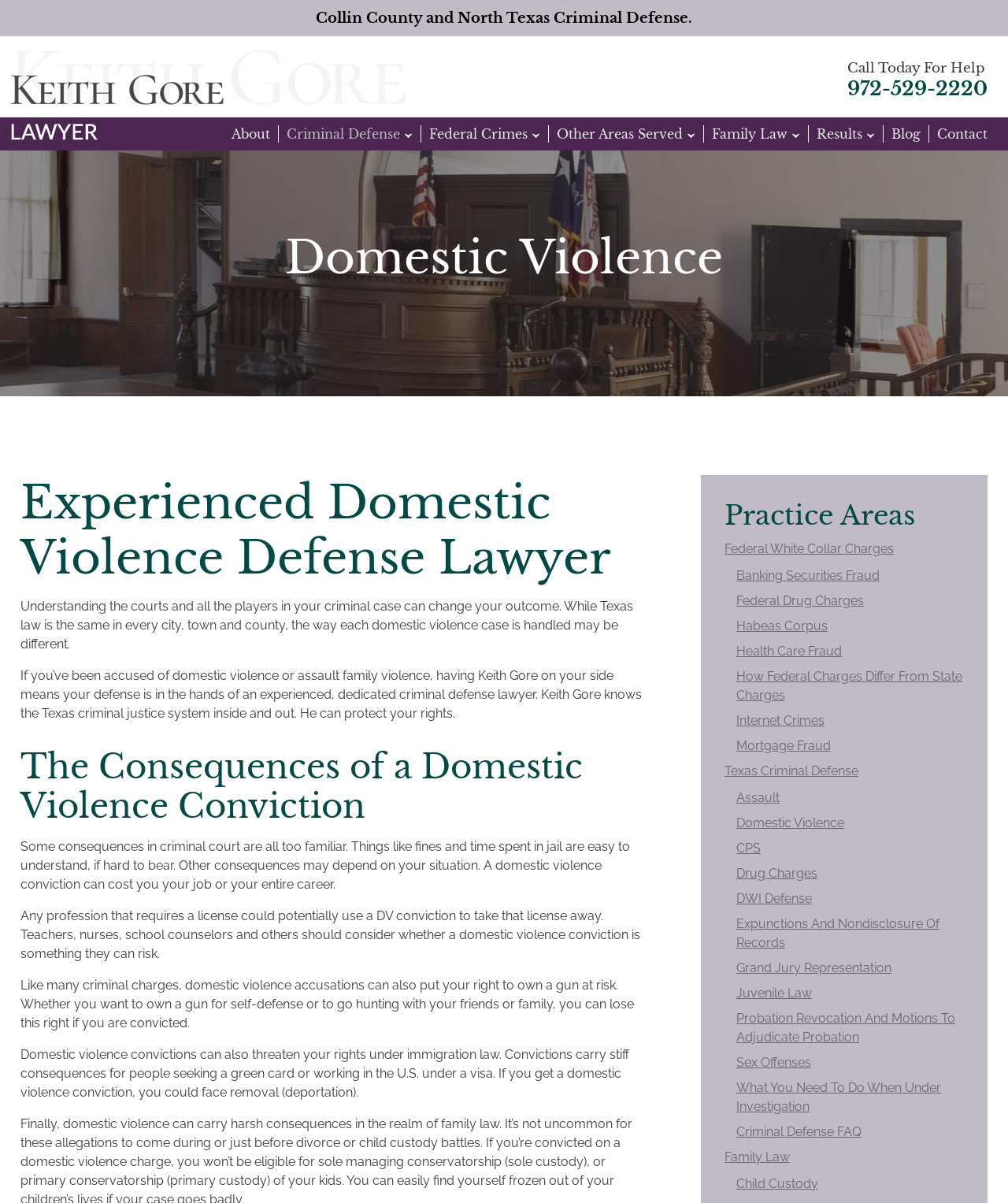What is the location of the lawyer's practice?
Use the screenshot to answer the question with a single word or phrase.

McKinney, Allen, TX